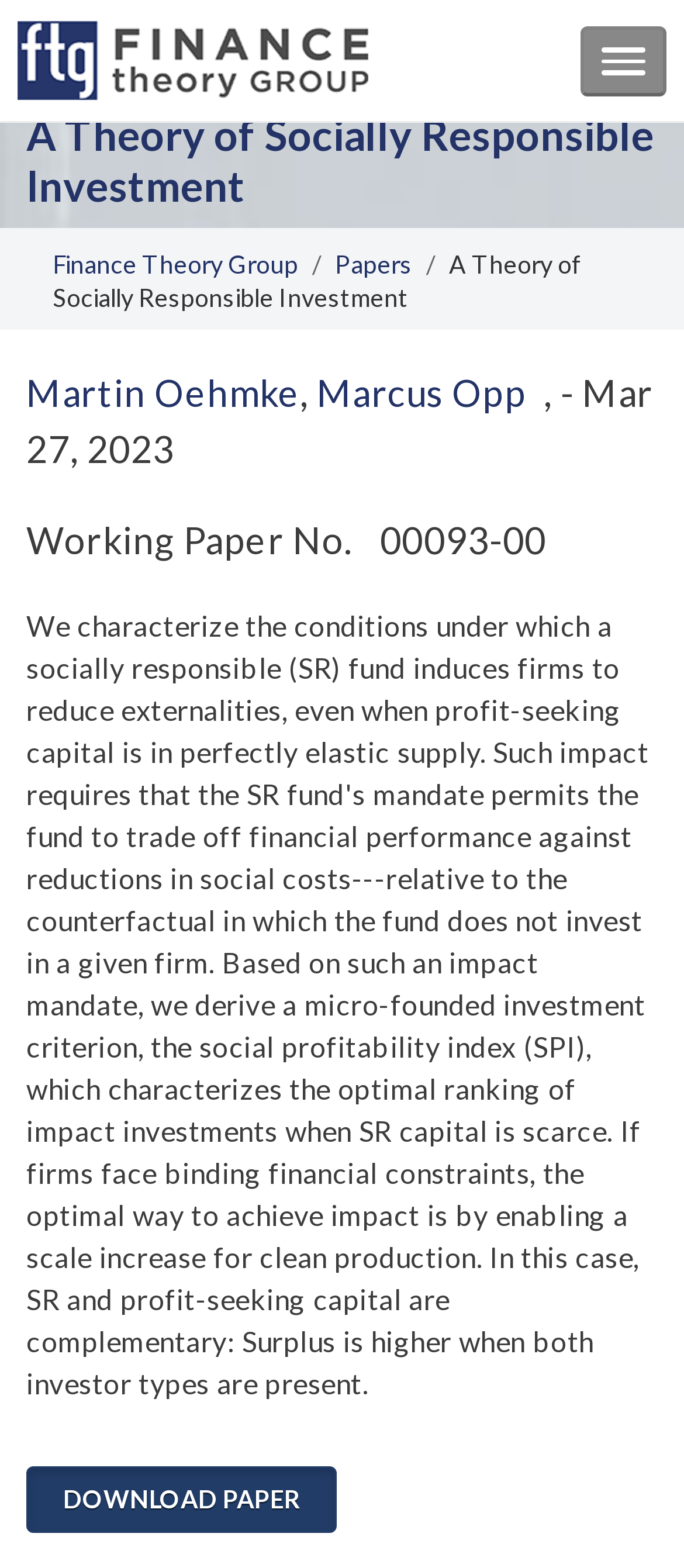What is the date of the paper?
Look at the webpage screenshot and answer the question with a detailed explanation.

I found the date of the paper by looking at the static text element with the text ', - Mar 27, 2023' which is located near the top of the page, indicating the date of the paper.